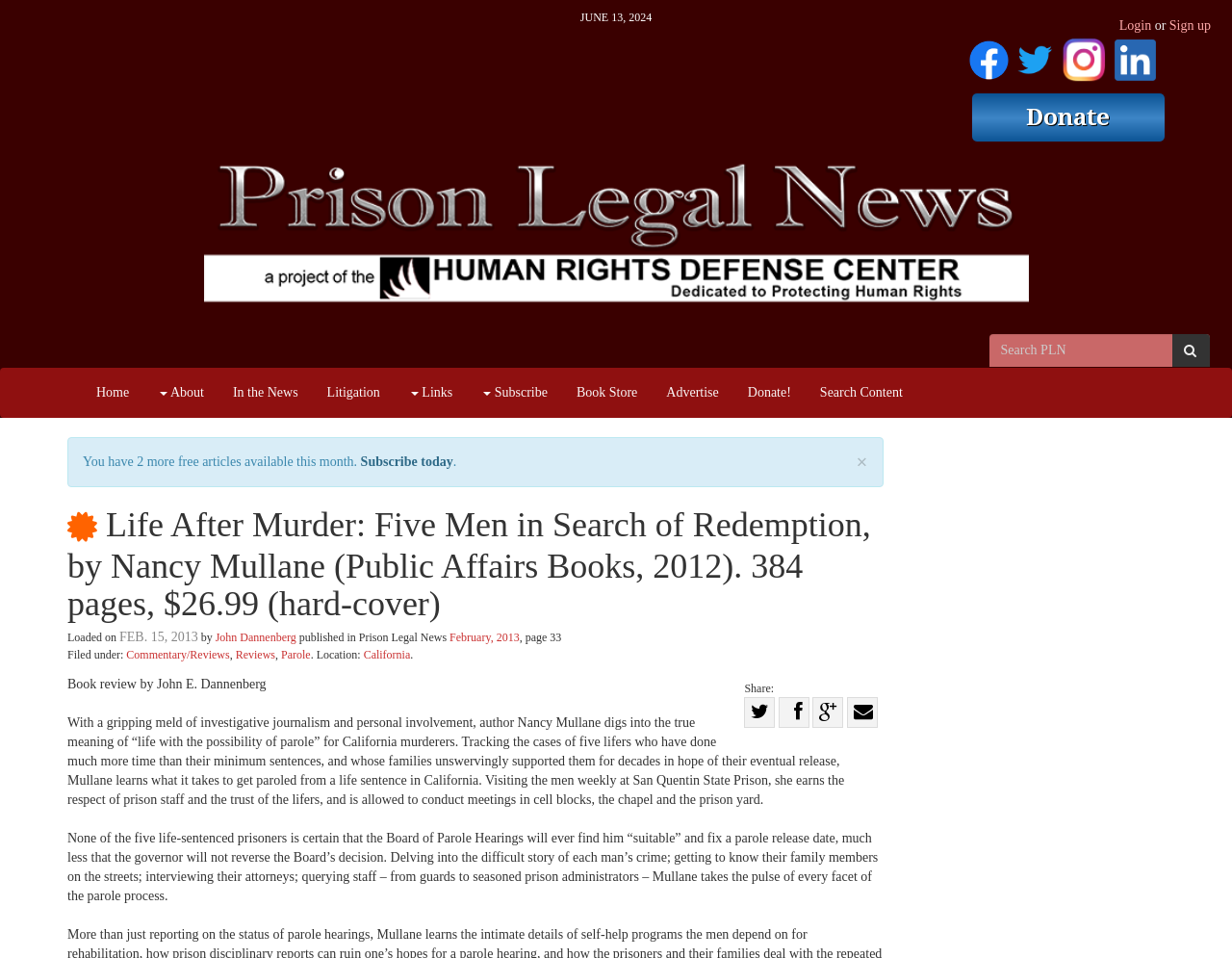Identify the bounding box coordinates of the area that should be clicked in order to complete the given instruction: "Read the book review by John E. Dannenberg". The bounding box coordinates should be four float numbers between 0 and 1, i.e., [left, top, right, bottom].

[0.055, 0.707, 0.216, 0.722]